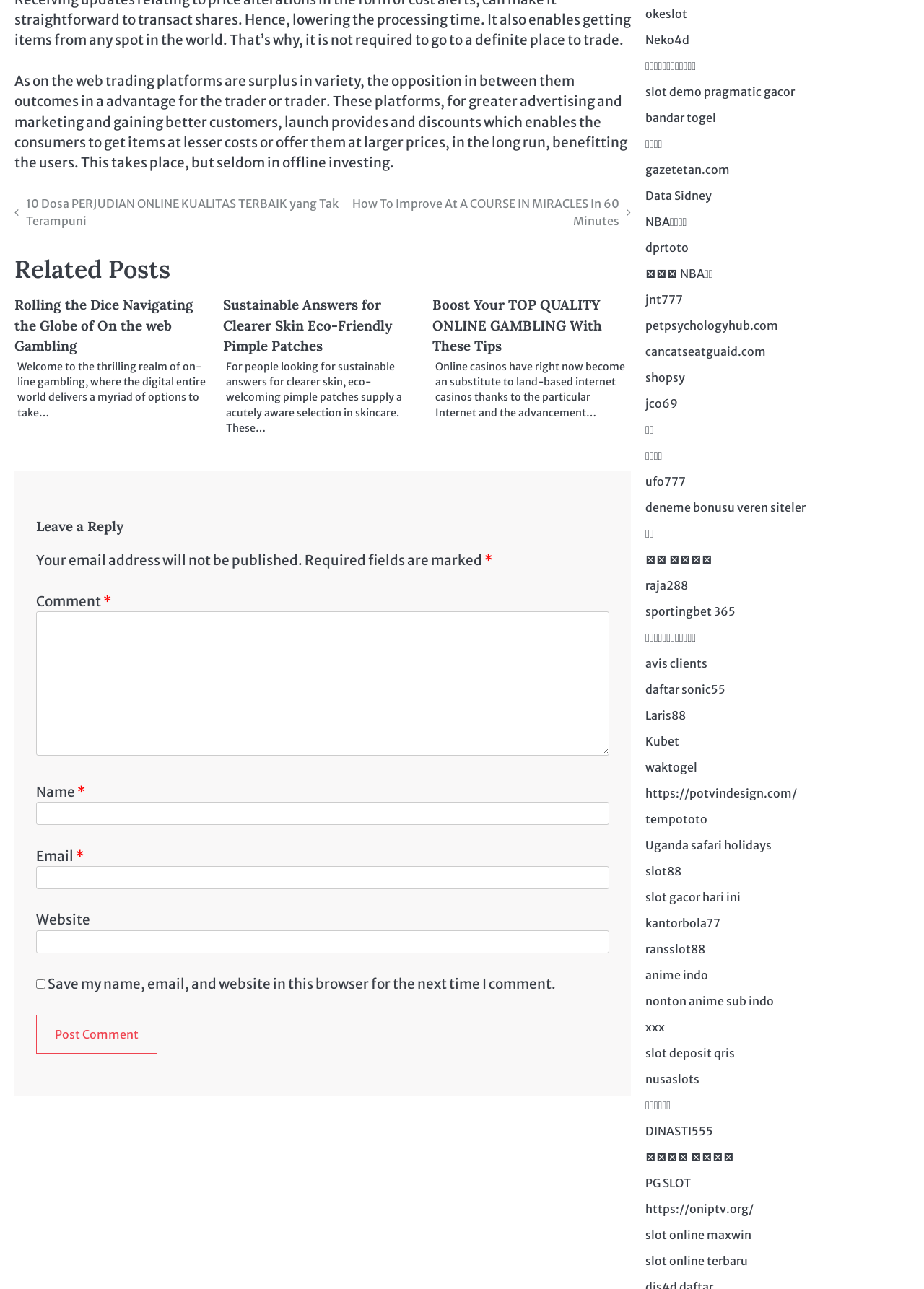Identify the bounding box coordinates for the UI element described as follows: "parent_node: Email name="contact[email]" placeholder="Email"". Ensure the coordinates are four float numbers between 0 and 1, formatted as [left, top, right, bottom].

None